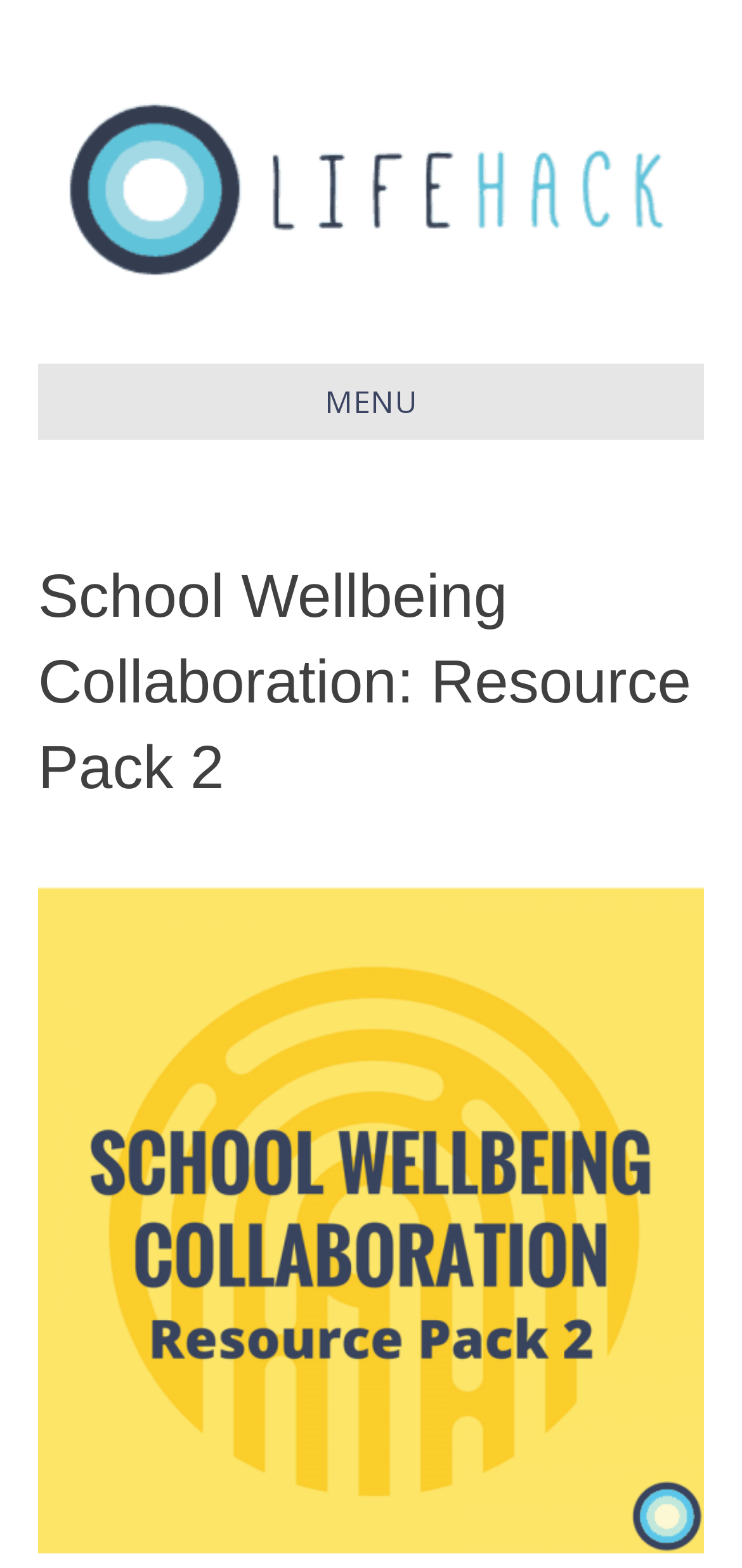Please find and generate the text of the main heading on the webpage.

School Wellbeing Collaboration: Resource Pack 2